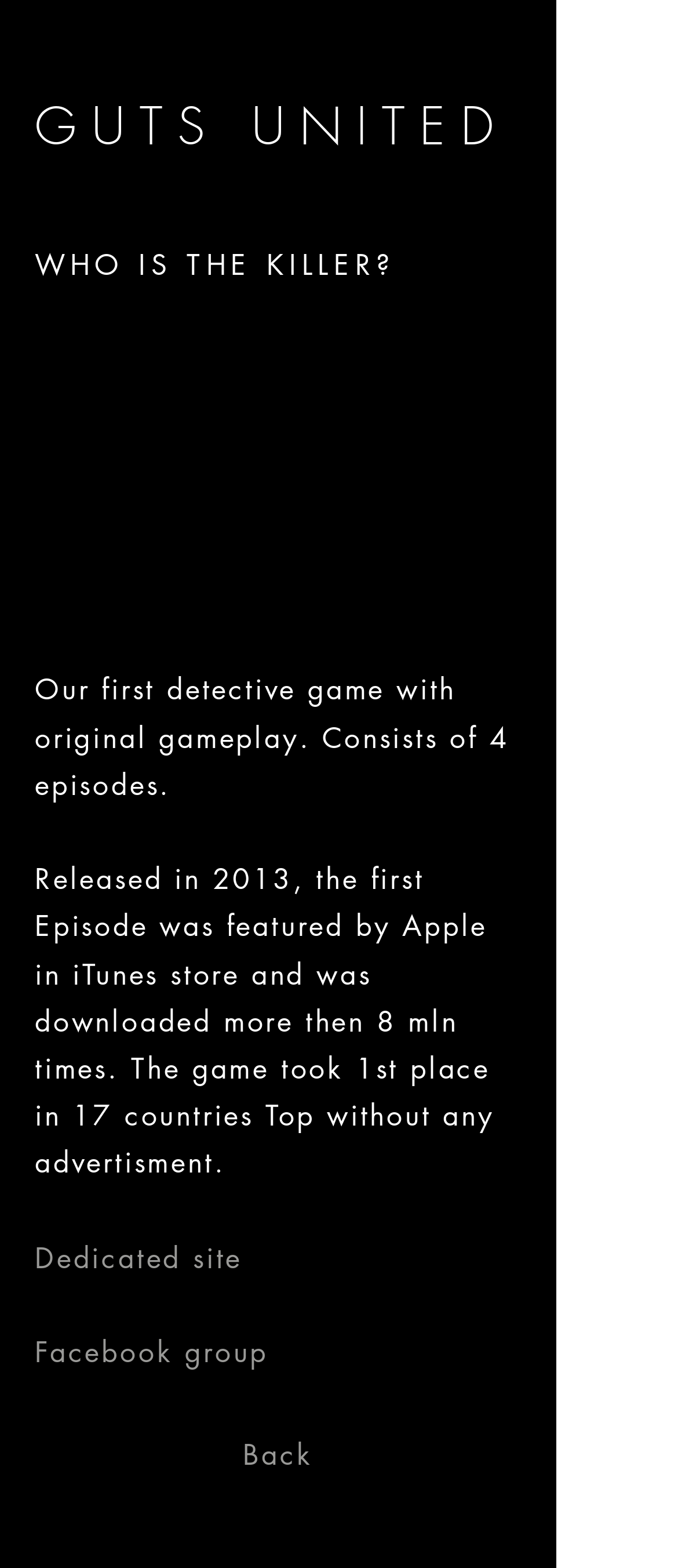Give a comprehensive overview of the webpage, including key elements.

The webpage is about a detective game called "GUTS UNITED" and its related information. At the top, there is a large heading "GUTS UNITED" which is also a link. Below it, there is a heading "WHO IS THE KILLER?" followed by a series of headings that describe the game. The first heading explains that it is the first detective game with original gameplay, consisting of 4 episodes. The next heading mentions that the game was released in 2013, featured by Apple, and achieved significant downloads and top rankings in various countries. 

On the same side, there are two links, "Dedicated site" and "Facebook group", which are part of a heading "Dedicated site Facebook group". At the bottom, there is a "Back" link, which is also a heading. The layout is organized, with headings and links arranged in a vertical order, making it easy to navigate and read.